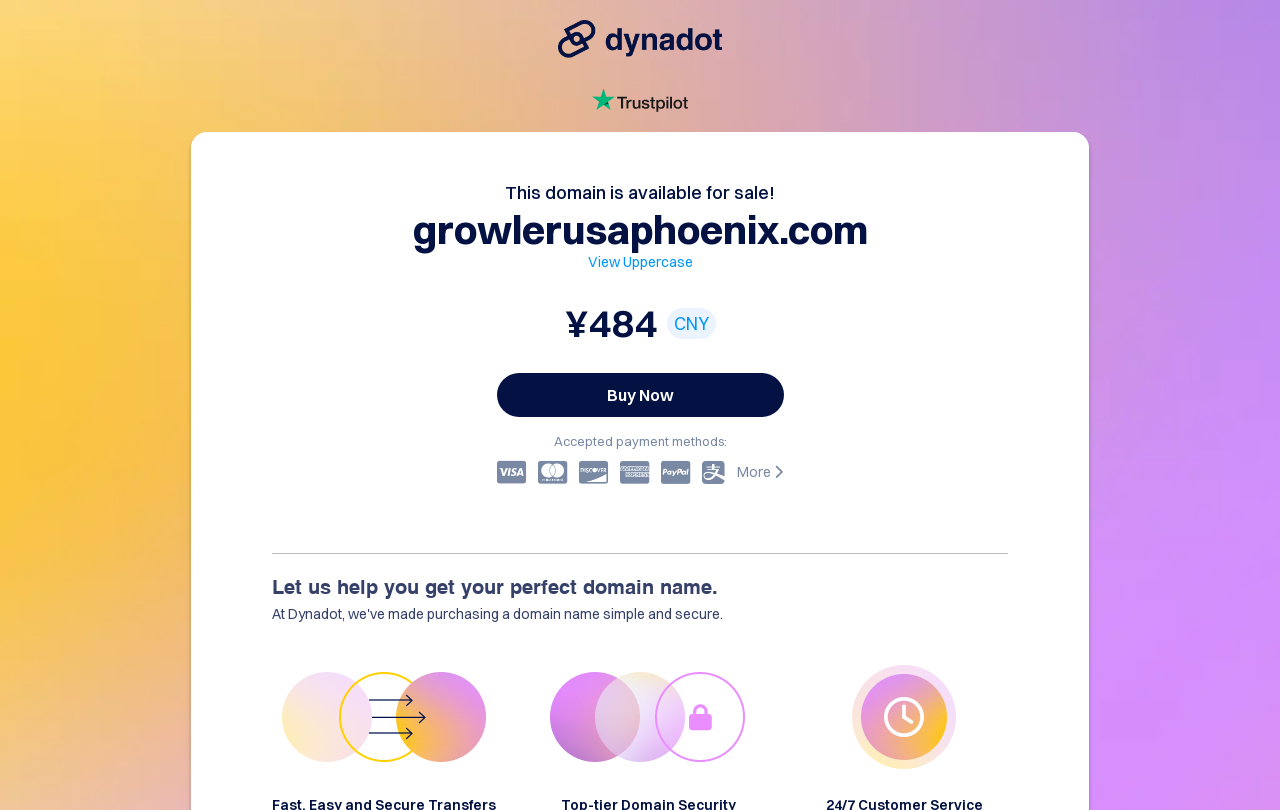Please determine and provide the text content of the webpage's heading.

This domain is available for sale!
growlerusaphoenix.com